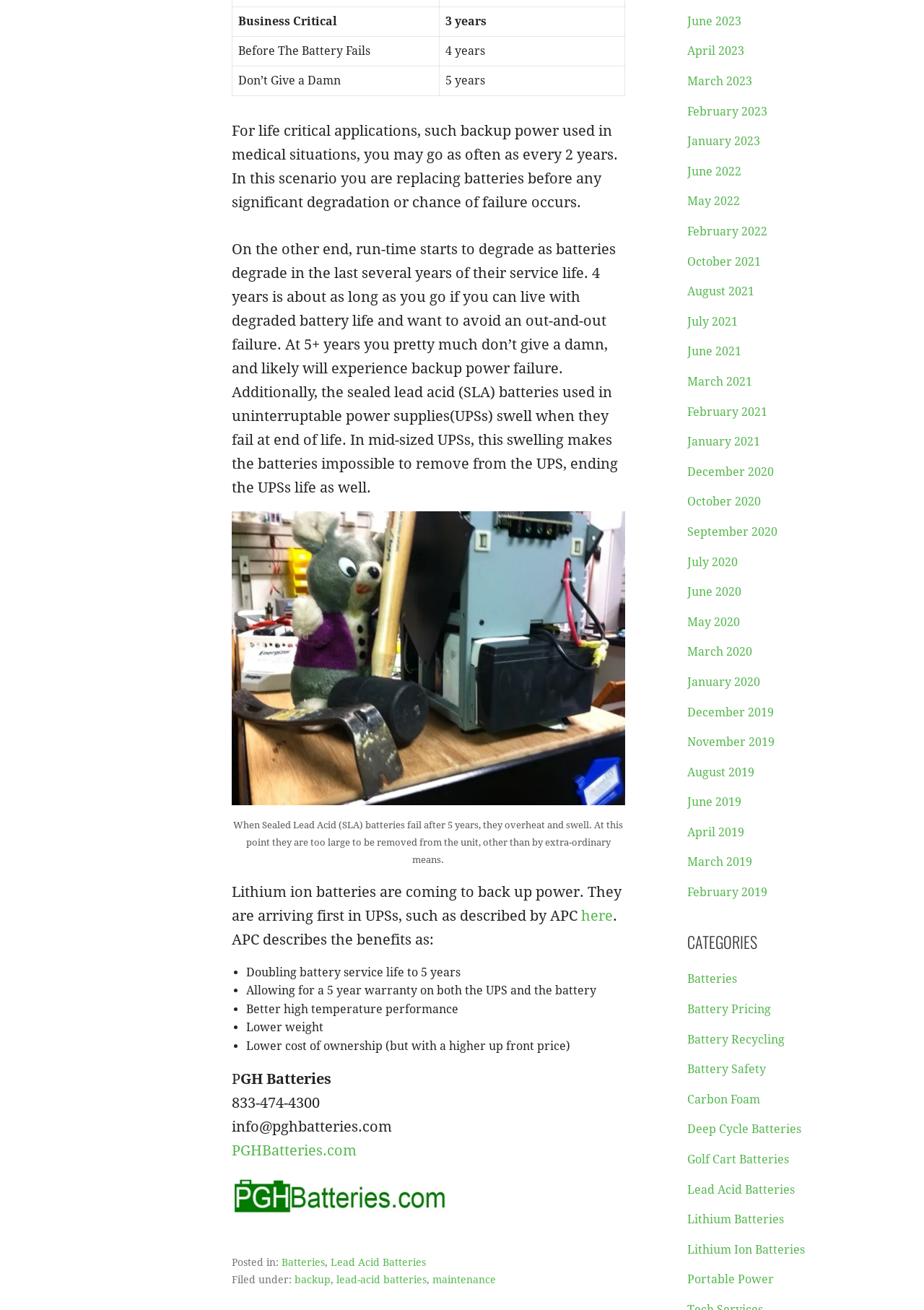Please identify the bounding box coordinates of the area that needs to be clicked to follow this instruction: "Visit PGHBatteries.com".

[0.251, 0.871, 0.386, 0.885]